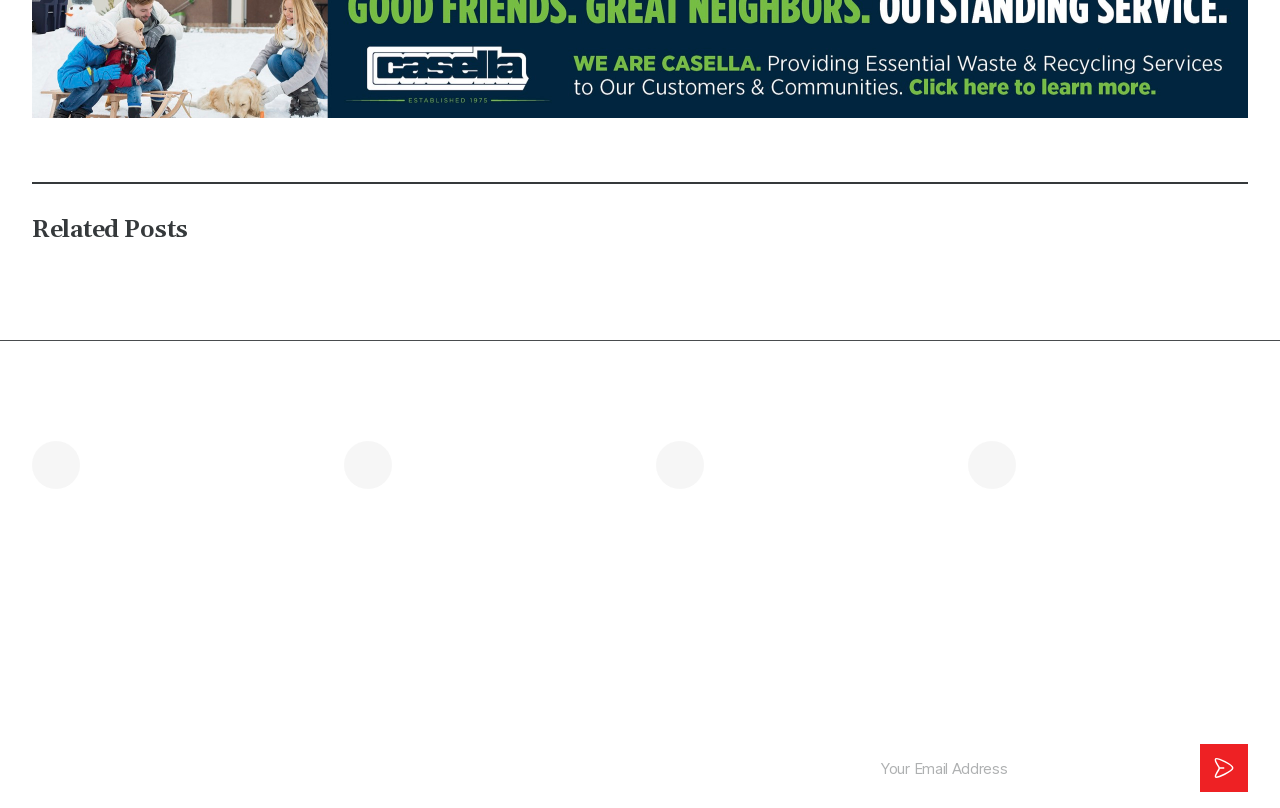Identify the bounding box coordinates necessary to click and complete the given instruction: "Click on the 'NEXT' link".

None